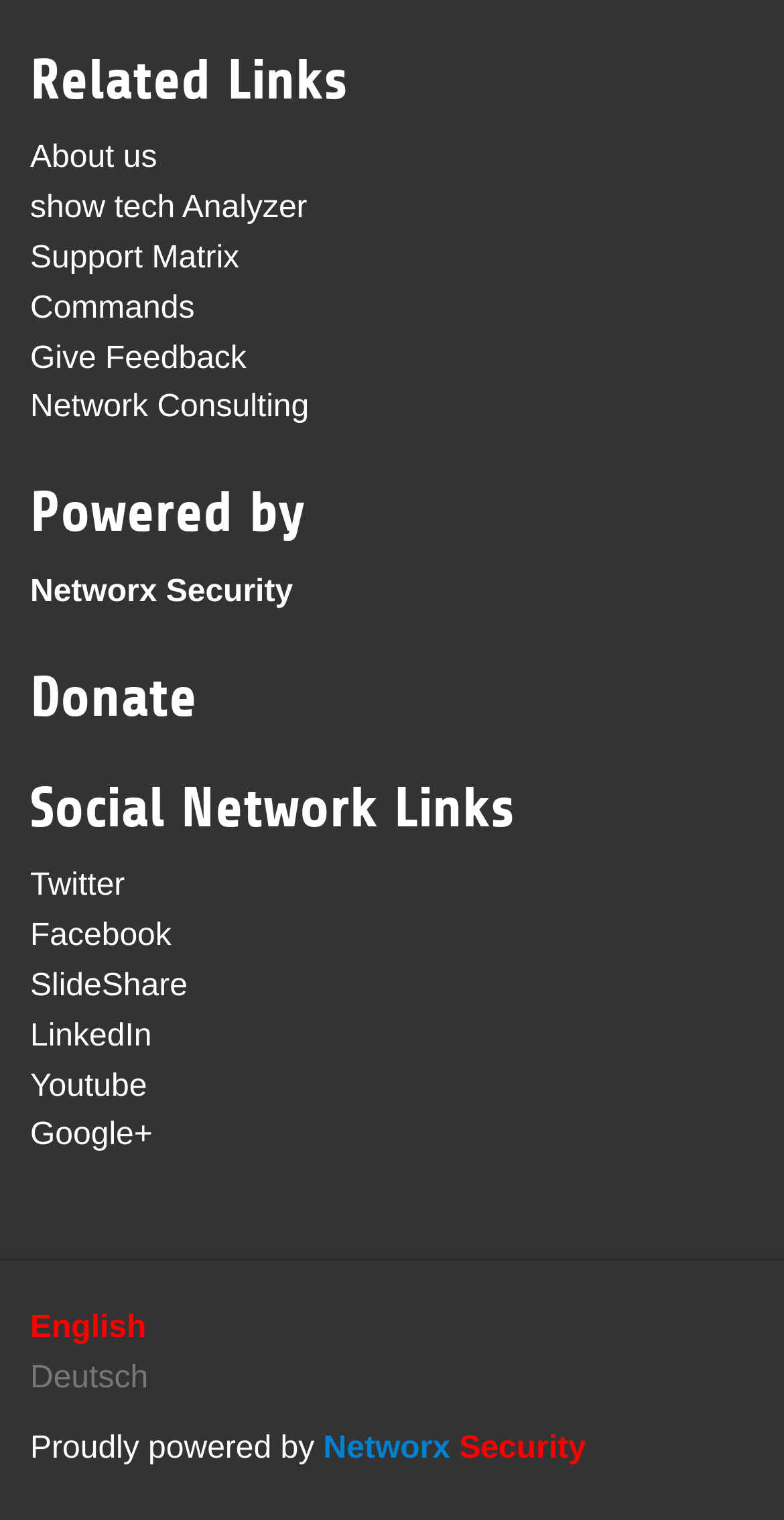Please locate the bounding box coordinates of the region I need to click to follow this instruction: "Go to Network Consulting".

[0.038, 0.257, 0.394, 0.28]